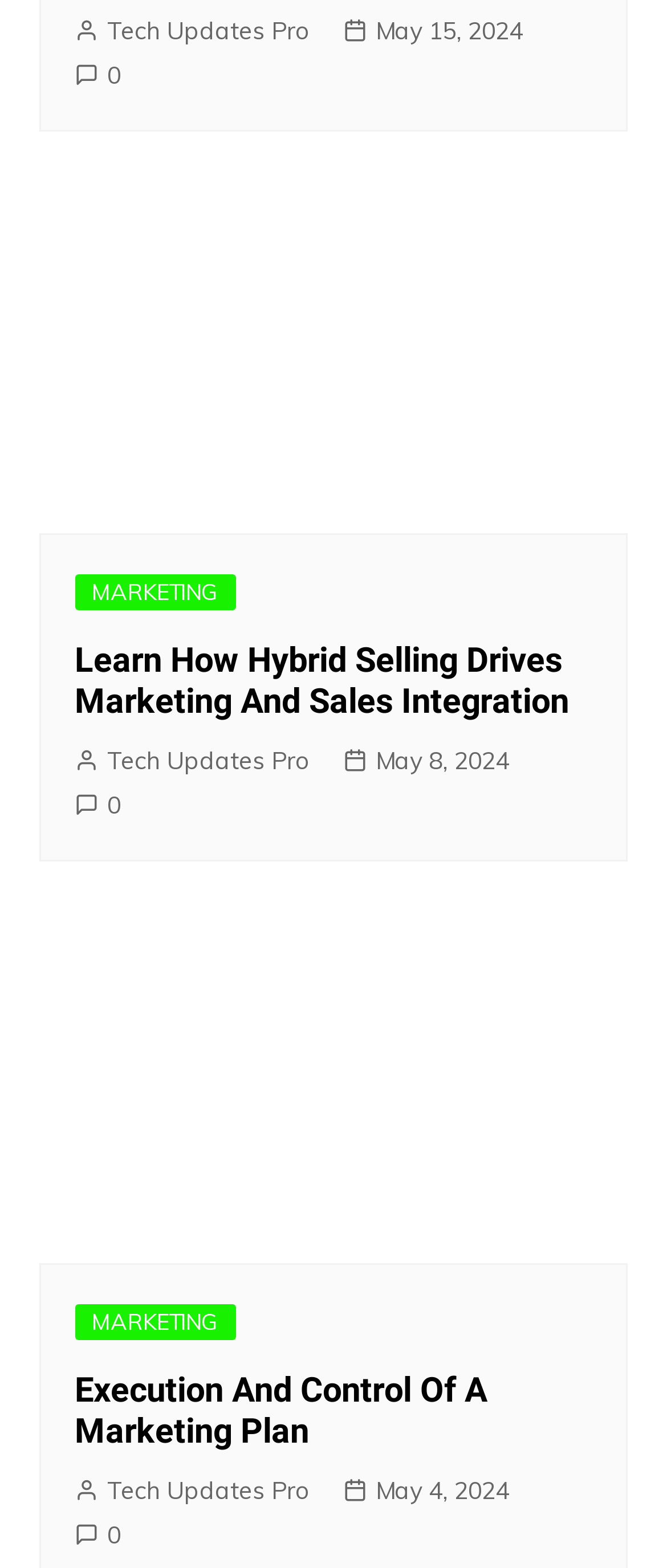Please identify the bounding box coordinates of the area that needs to be clicked to fulfill the following instruction: "click on the 'MARKETING' link."

[0.112, 0.367, 0.353, 0.39]